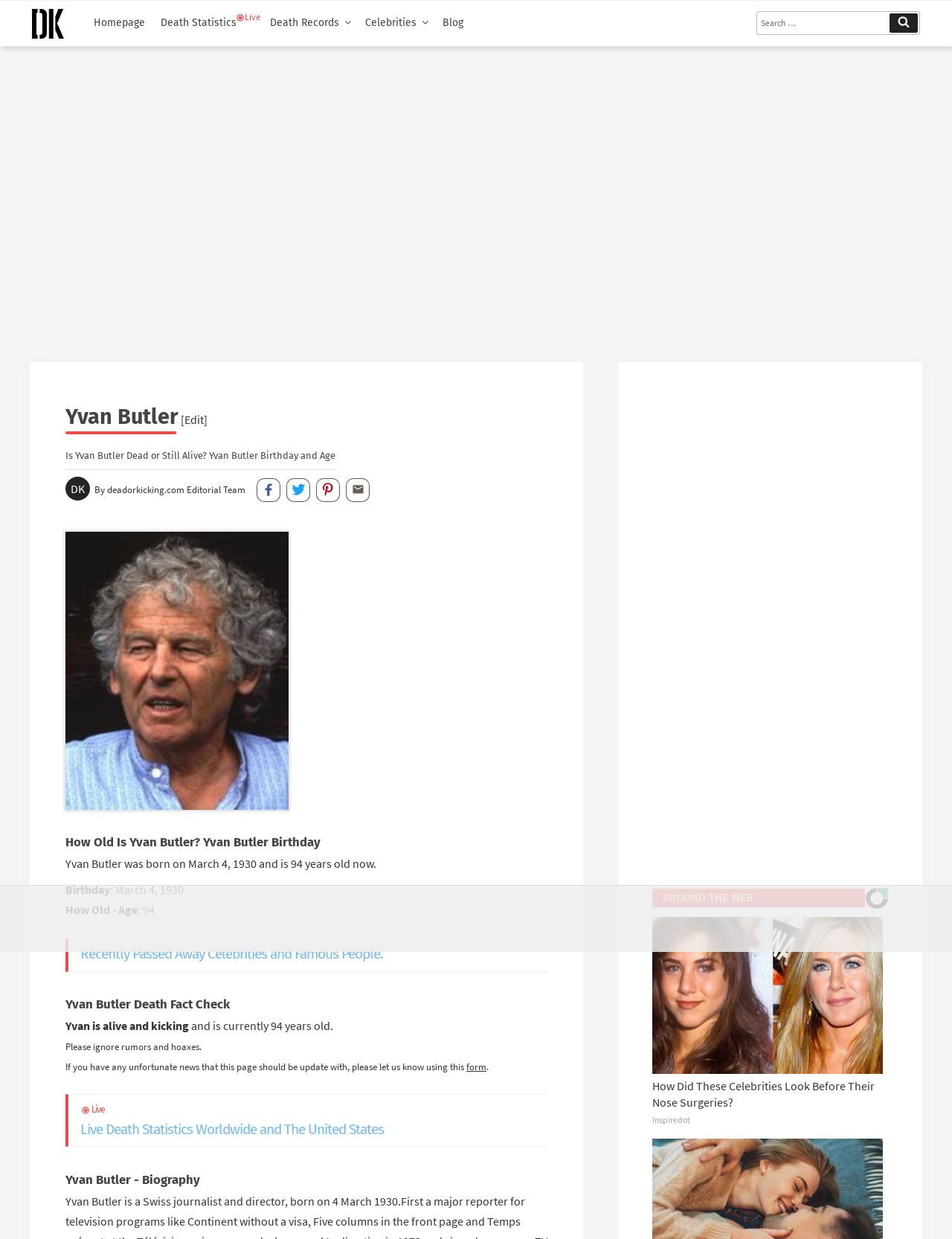Please determine the bounding box coordinates of the clickable area required to carry out the following instruction: "Check death statistics". The coordinates must be four float numbers between 0 and 1, represented as [left, top, right, bottom].

[0.168, 0.007, 0.265, 0.025]